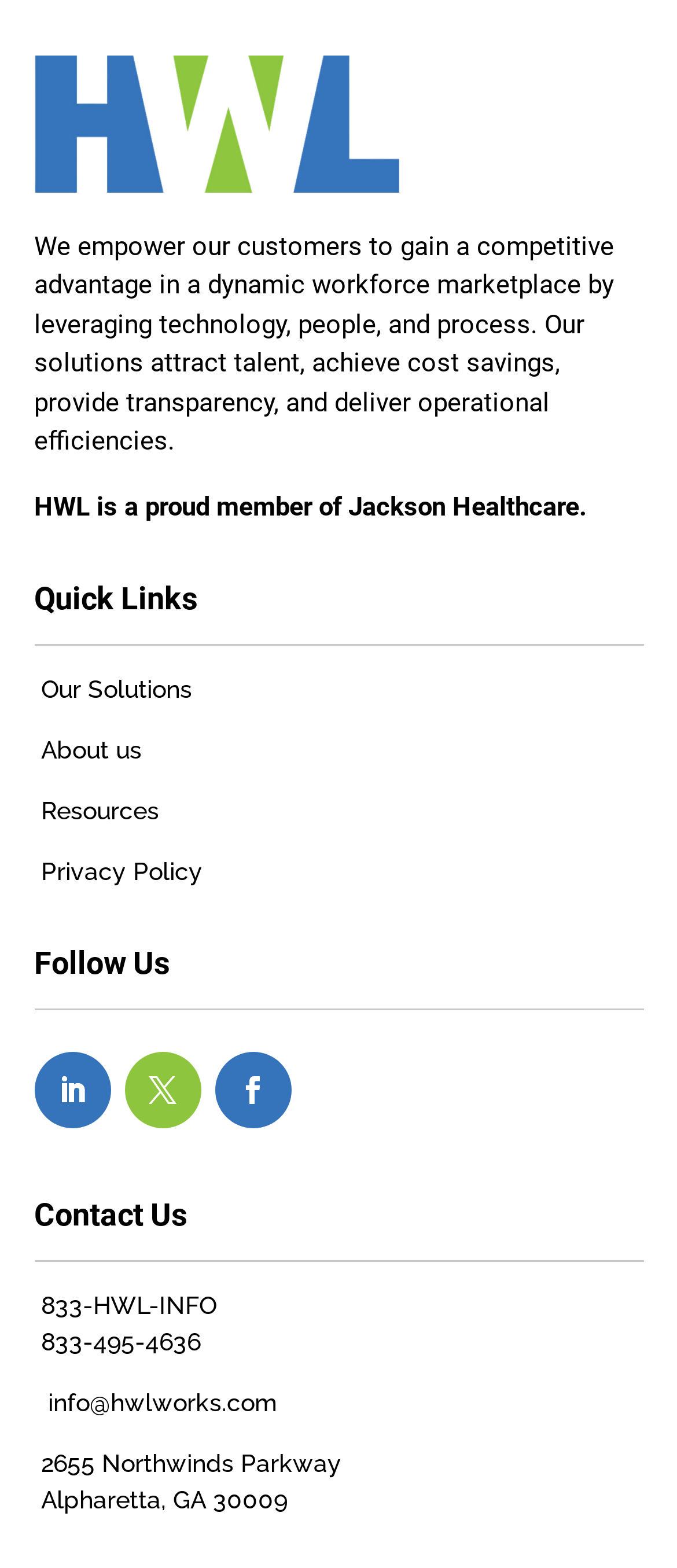How many quick links are available?
Ensure your answer is thorough and detailed.

The quick links section is located below the company's mission statement, and it contains four links: 'Our Solutions', 'About us', 'Resources', and 'Privacy Policy'.